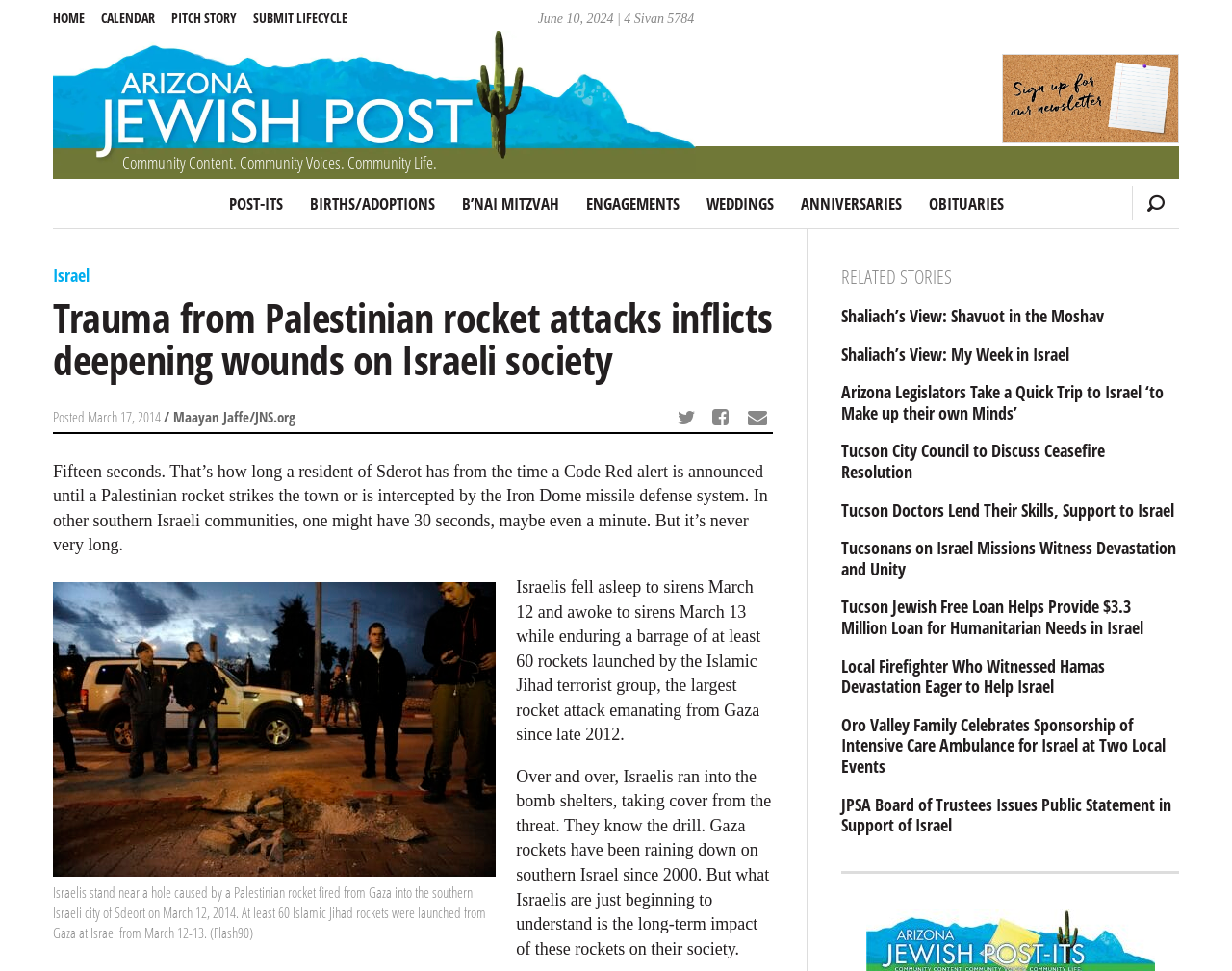Find the bounding box coordinates for the area you need to click to carry out the instruction: "Share the article via Twitter". The coordinates should be four float numbers between 0 and 1, indicated as [left, top, right, bottom].

[0.545, 0.415, 0.573, 0.448]